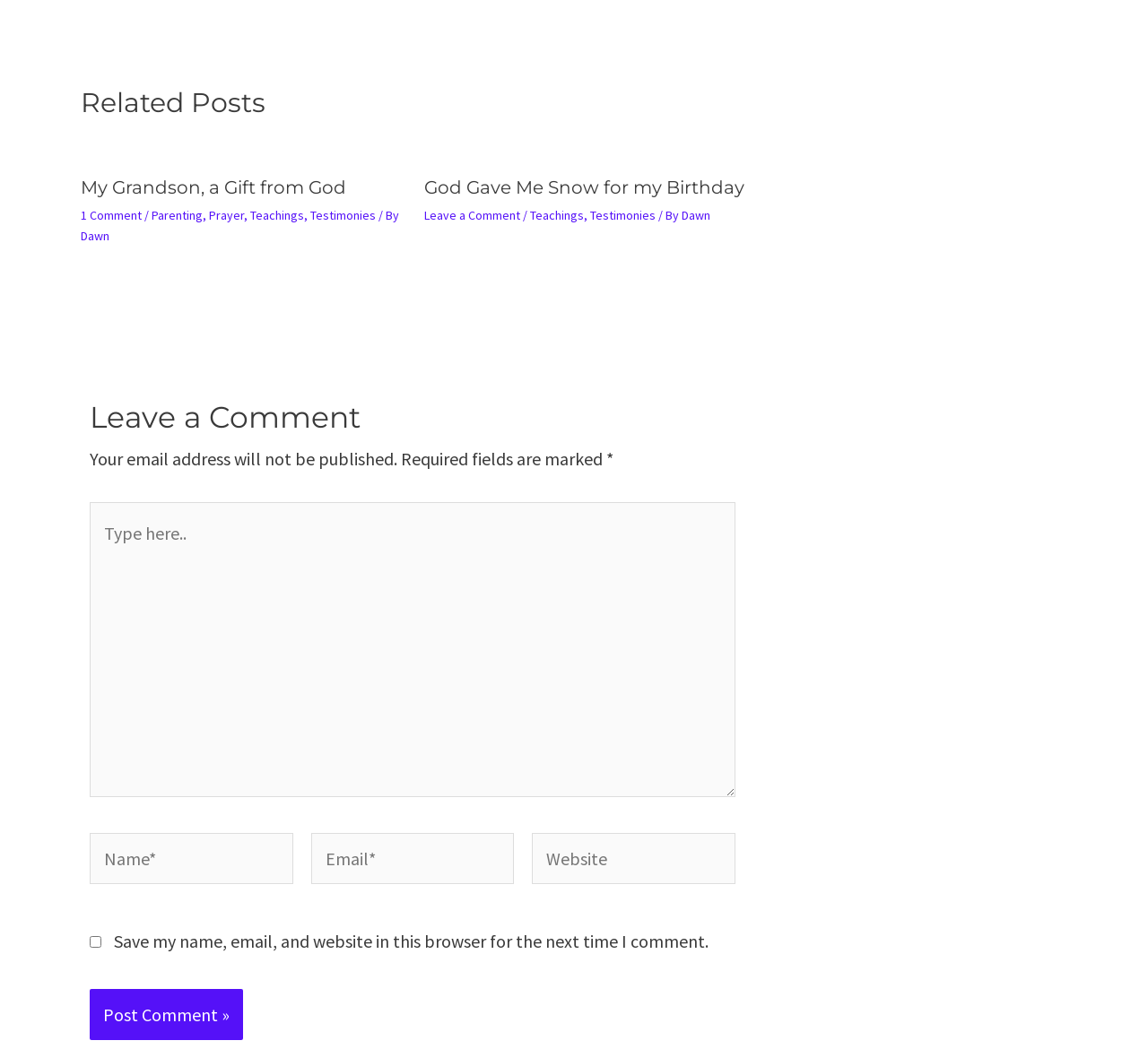Please identify the bounding box coordinates of the area that needs to be clicked to fulfill the following instruction: "Click on the 'God Gave Me Snow for my Birthday' link."

[0.369, 0.167, 0.648, 0.188]